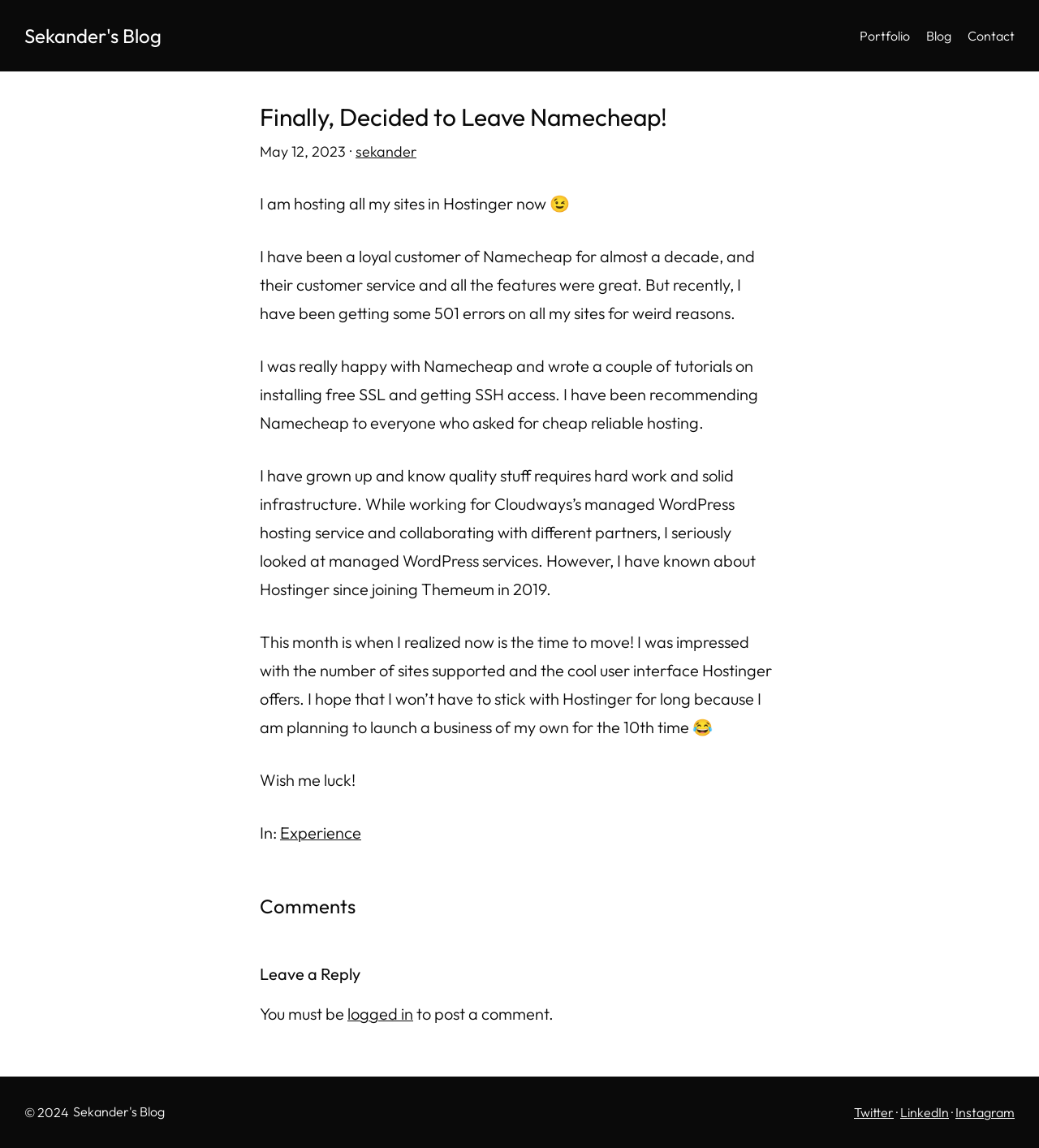How many sites does the author host?
Craft a detailed and extensive response to the question.

The author mentions that they have been hosting all their sites in Hostinger, implying that they have multiple sites.